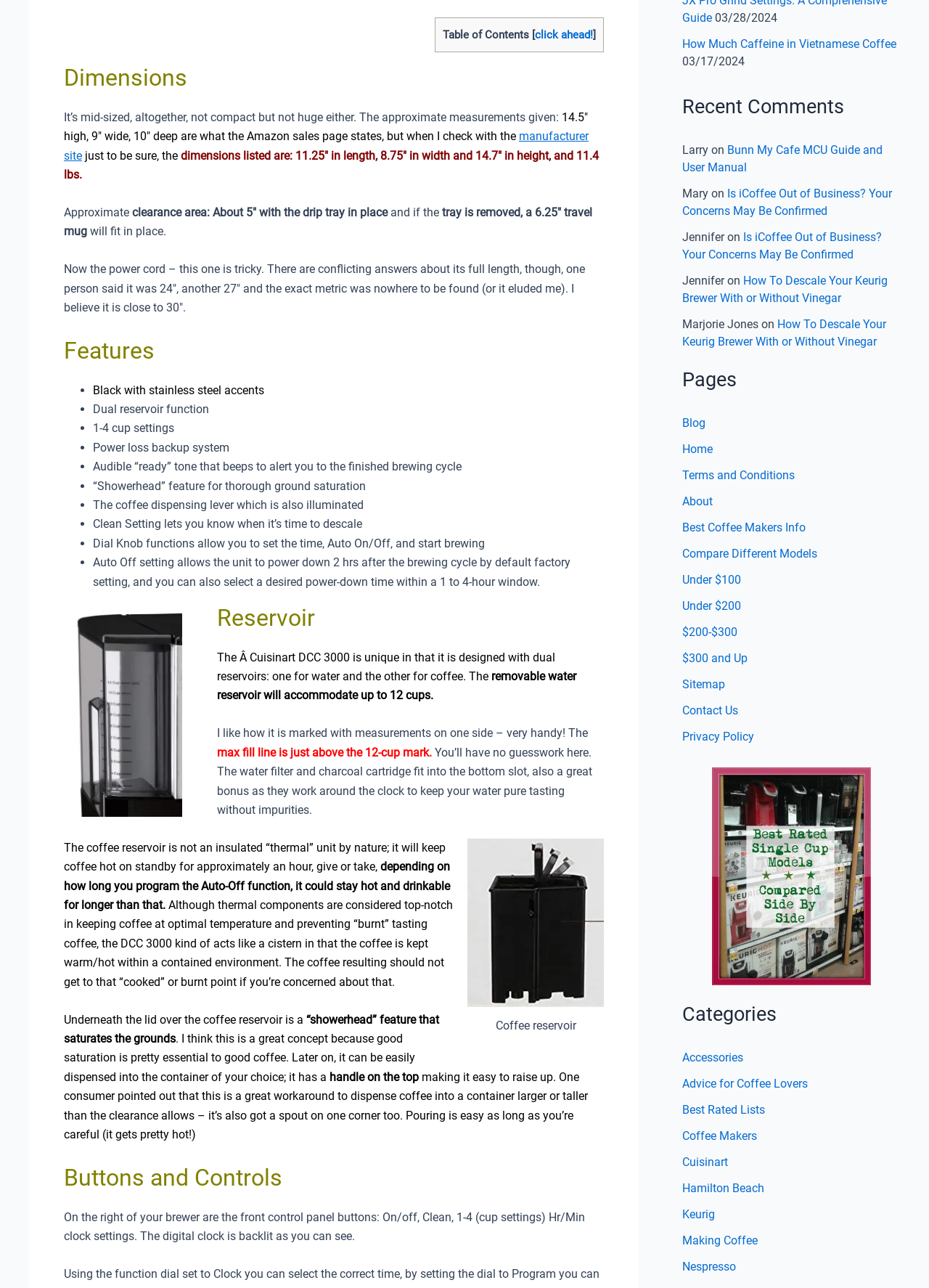Please locate the bounding box coordinates of the element that should be clicked to achieve the given instruction: "go to the 'Blog' page".

[0.734, 0.323, 0.759, 0.334]